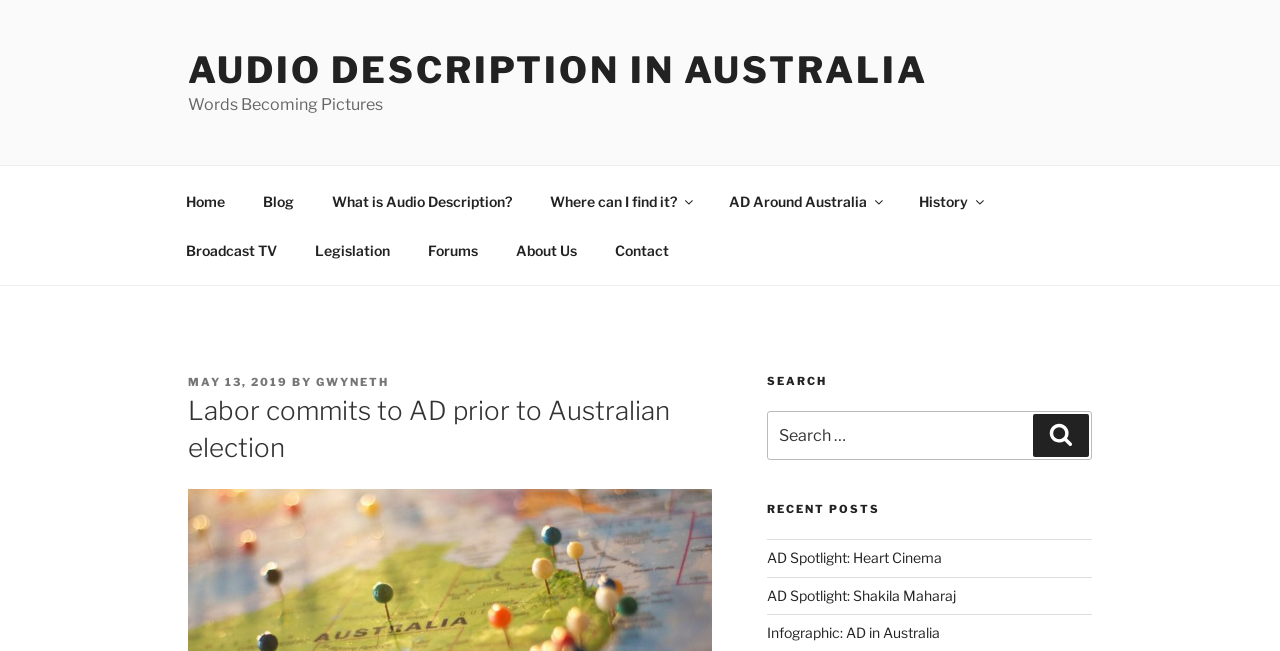Please determine the bounding box coordinates for the element that should be clicked to follow these instructions: "Read the 'Labor commits to AD prior to Australian election' article".

[0.147, 0.604, 0.556, 0.716]